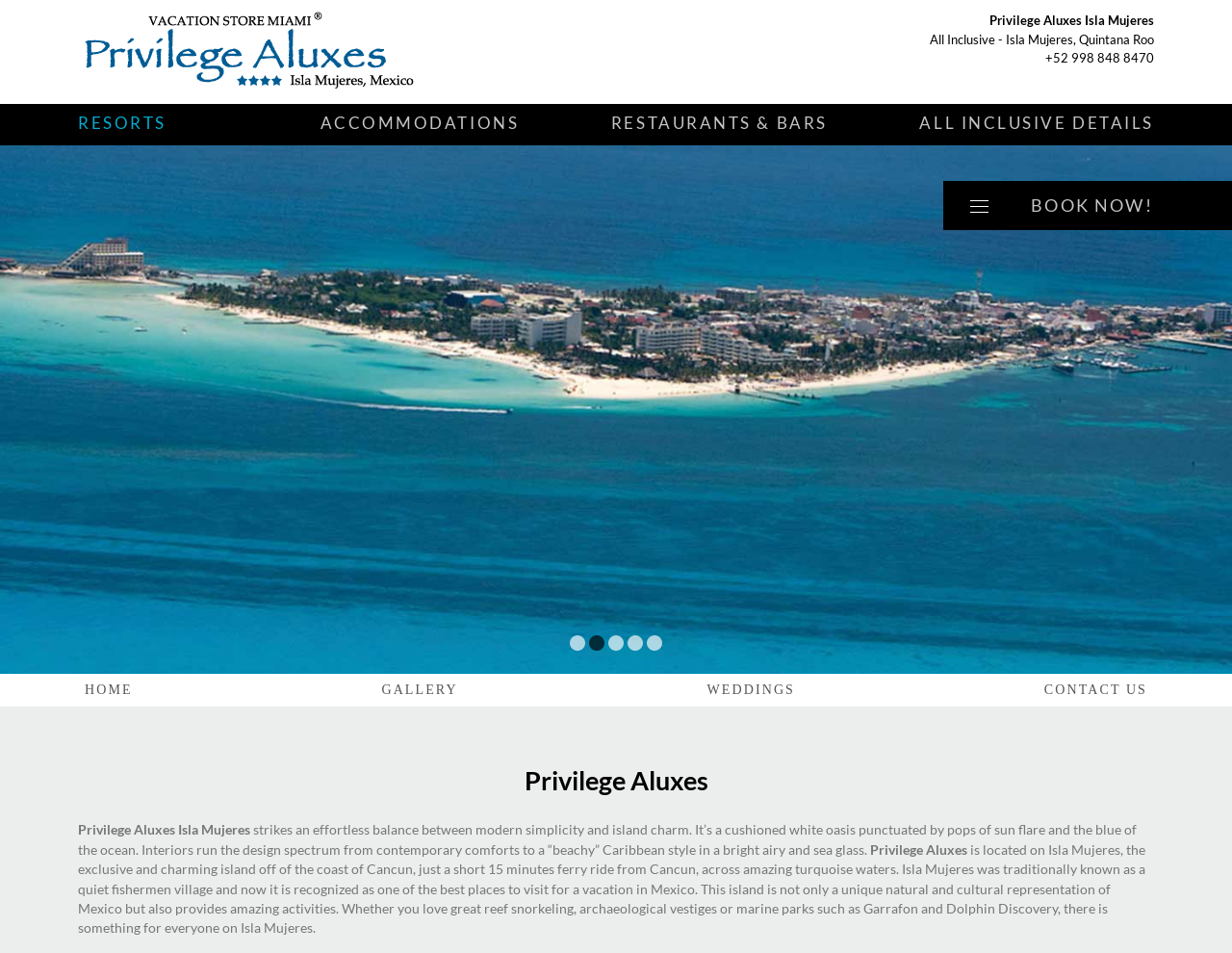Extract the bounding box coordinates for the UI element described as: "Community Connections".

None